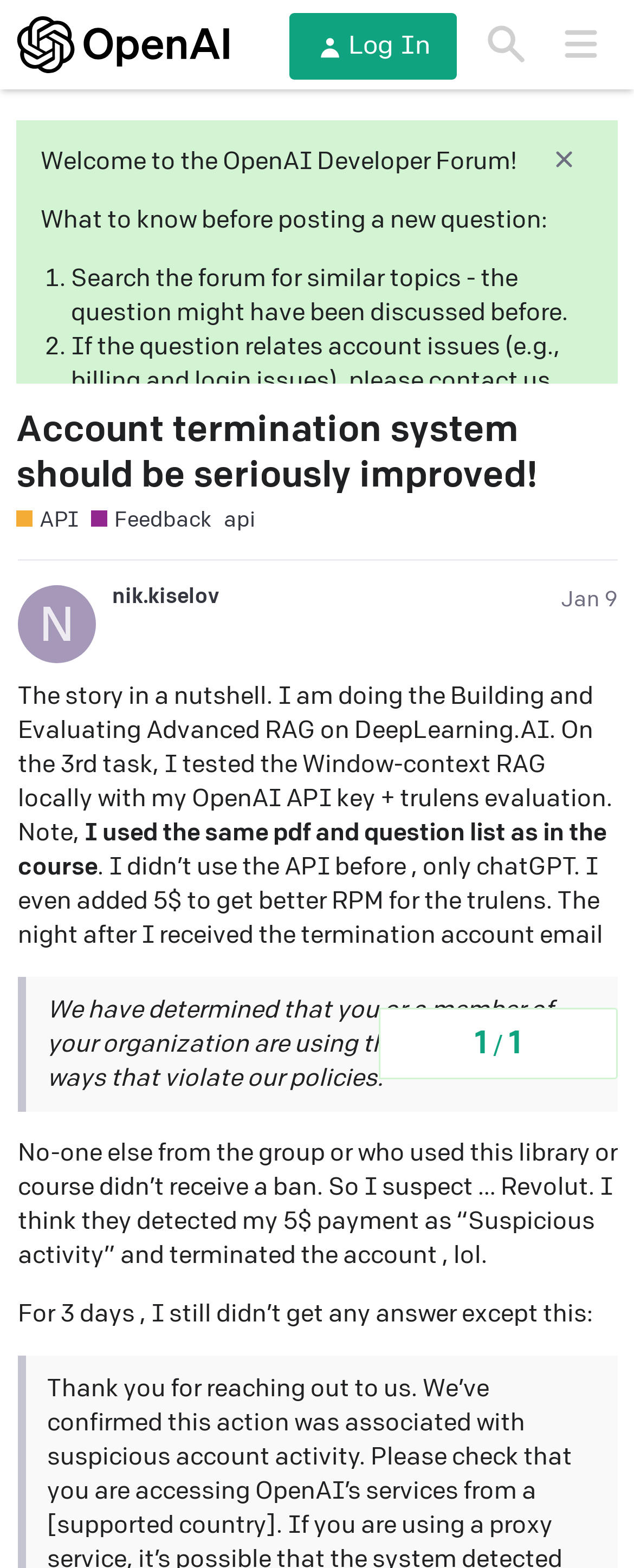Provide the bounding box coordinates, formatted as (top-left x, top-left y, bottom-right x, bottom-right y), with all values being floating point numbers between 0 and 1. Identify the bounding box of the UI element that matches the description: Help Center

[0.33, 0.255, 0.538, 0.274]